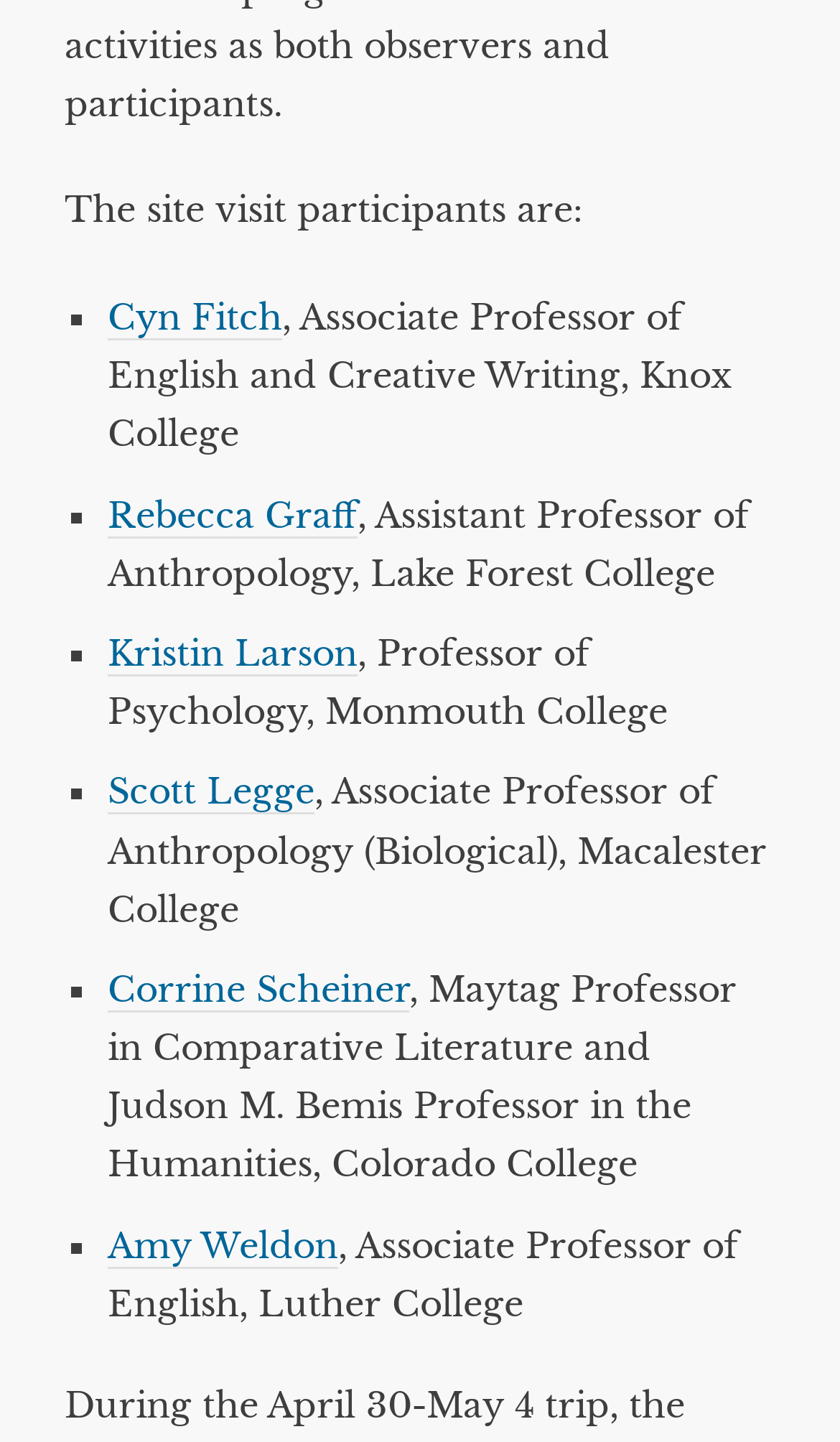What is the profession of Cyn Fitch?
Refer to the screenshot and answer in one word or phrase.

Associate Professor of English and Creative Writing